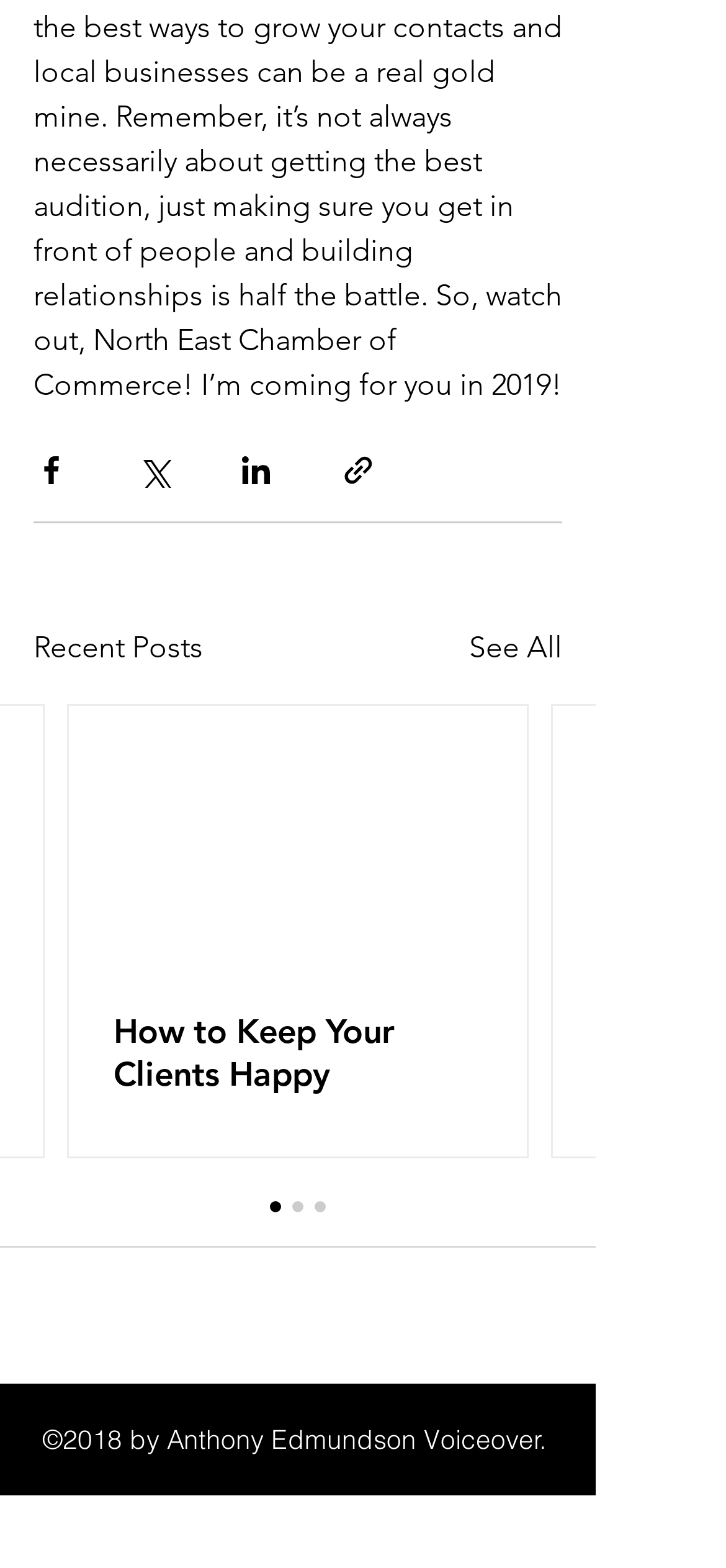Give a one-word or short phrase answer to this question: 
What is the title of the section below the sharing buttons?

Recent Posts